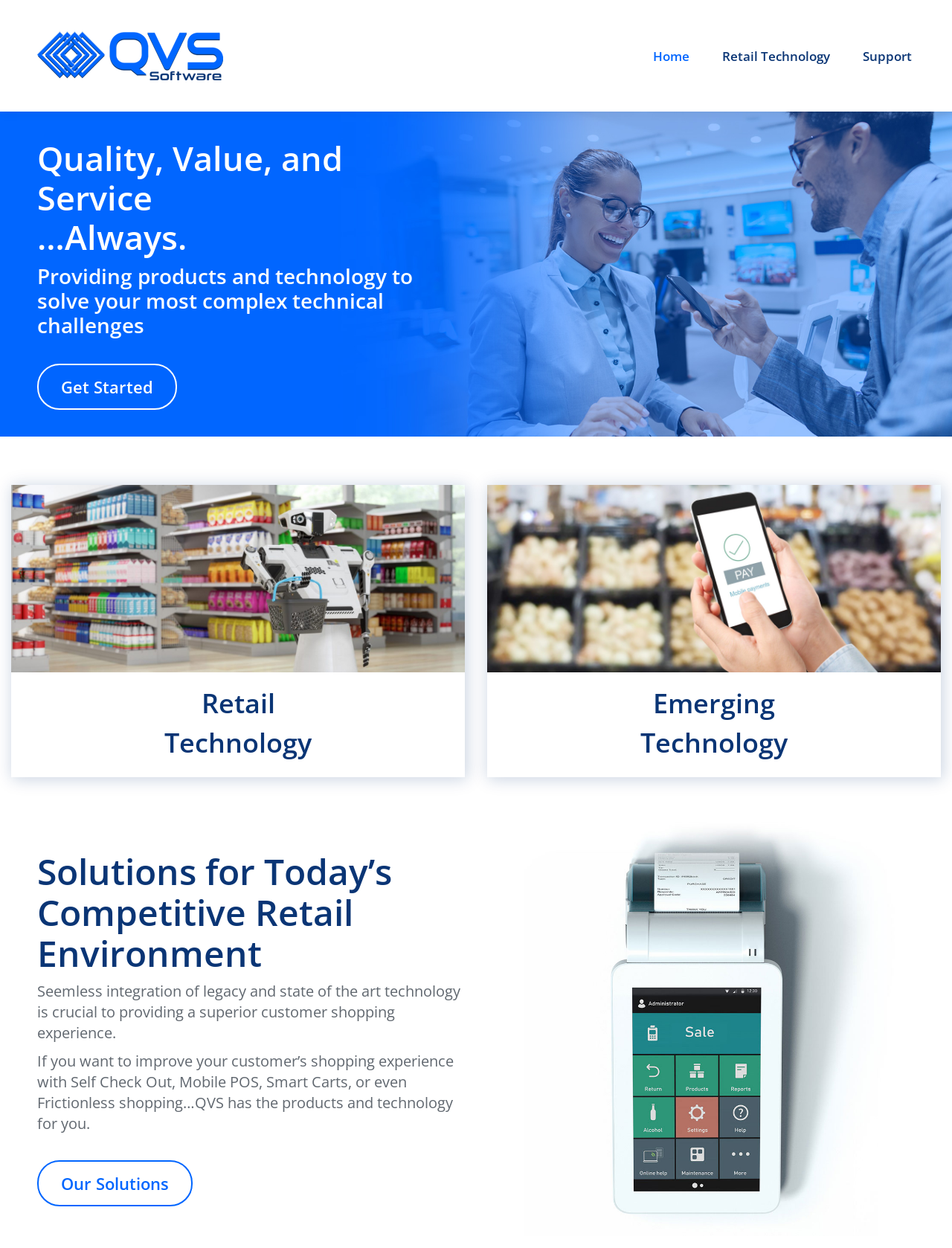Find and generate the main title of the webpage.

Quality, Value, and Service
…Always.